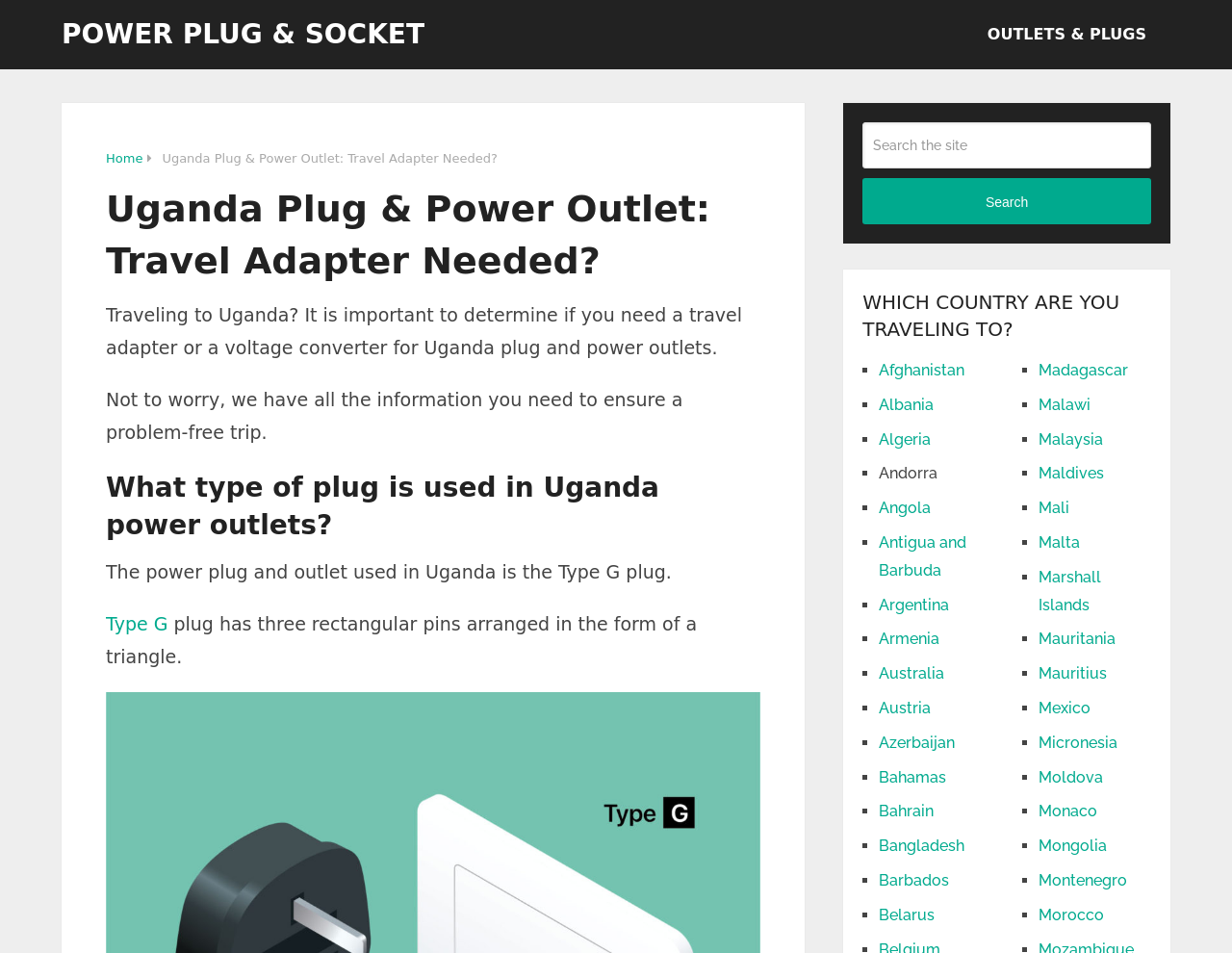Please identify the bounding box coordinates of the clickable region that I should interact with to perform the following instruction: "Search the site". The coordinates should be expressed as four float numbers between 0 and 1, i.e., [left, top, right, bottom].

[0.7, 0.128, 0.934, 0.177]